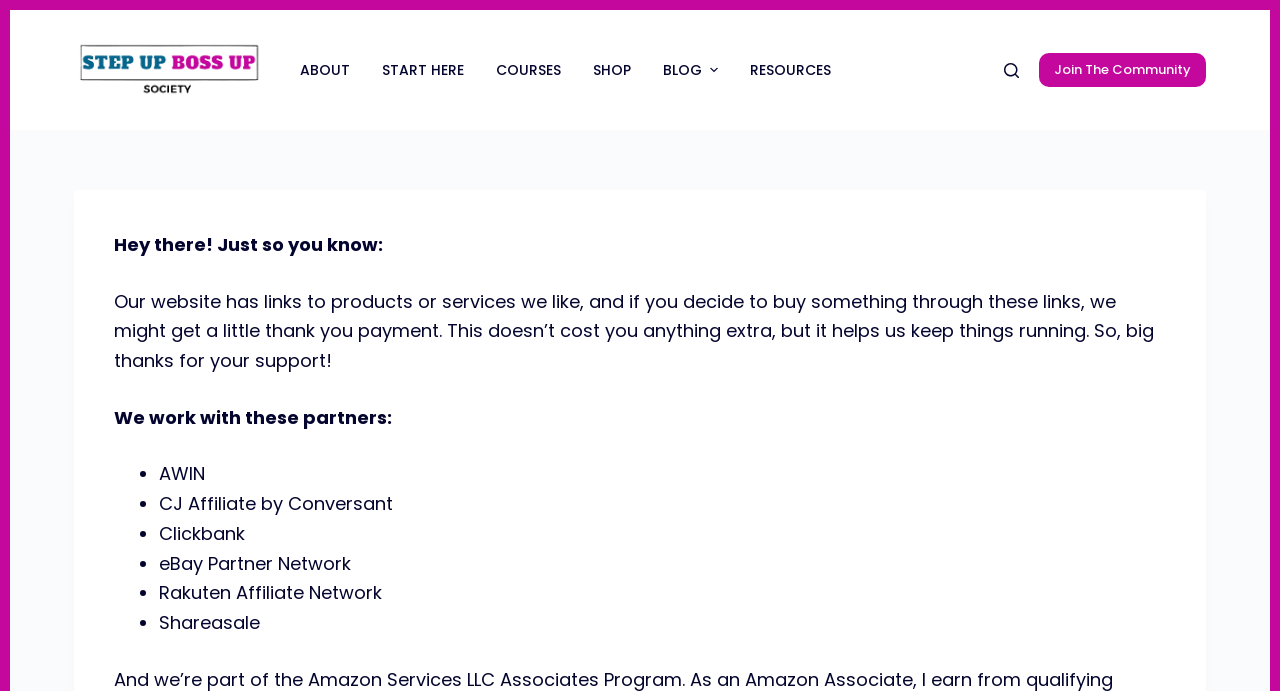Detail the various sections and features present on the webpage.

This webpage is the affiliate disclosure page of the Step Up Boss Up Society, an organization that empowers and supports women to start online businesses. At the top left corner, there is a "Skip to content" link. Next to it is the Step Up Boss Up Society logo, which is an image. 

Below the logo, there is a horizontal navigation menu with six menu items: "ABOUT", "START HERE", "COURSES", "SHOP", "BLOG", and "RESOURCES". The "BLOG" menu item has a small image next to it. 

On the top right corner, there is a "Search" button. Next to it is a "Join The Community" link. 

The main content of the page is an affiliate disclosure message, which is divided into three paragraphs. The first paragraph introduces the affiliate disclosure policy. The second paragraph explains how the policy works, stating that the website earns a small payment if a user buys something through their links, but it doesn't cost the user anything extra. The third paragraph lists the partners the website works with, including AWIN, CJ Affiliate by Conversant, Clickbank, eBay Partner Network, Rakuten Affiliate Network, and Shareasale. Each partner is listed as a bullet point.